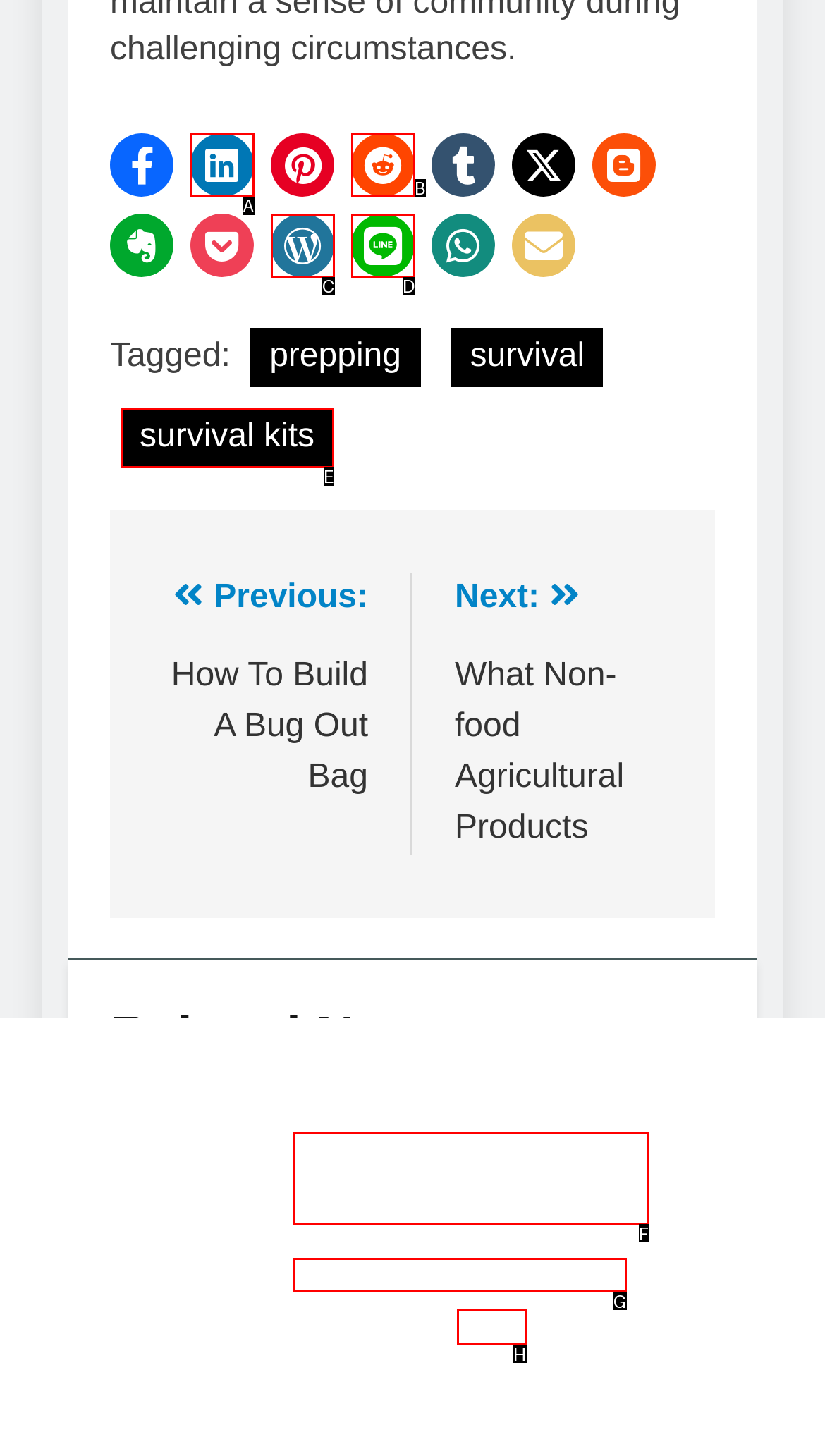Match the following description to the correct HTML element: aria-label="Share on Line" Indicate your choice by providing the letter.

D